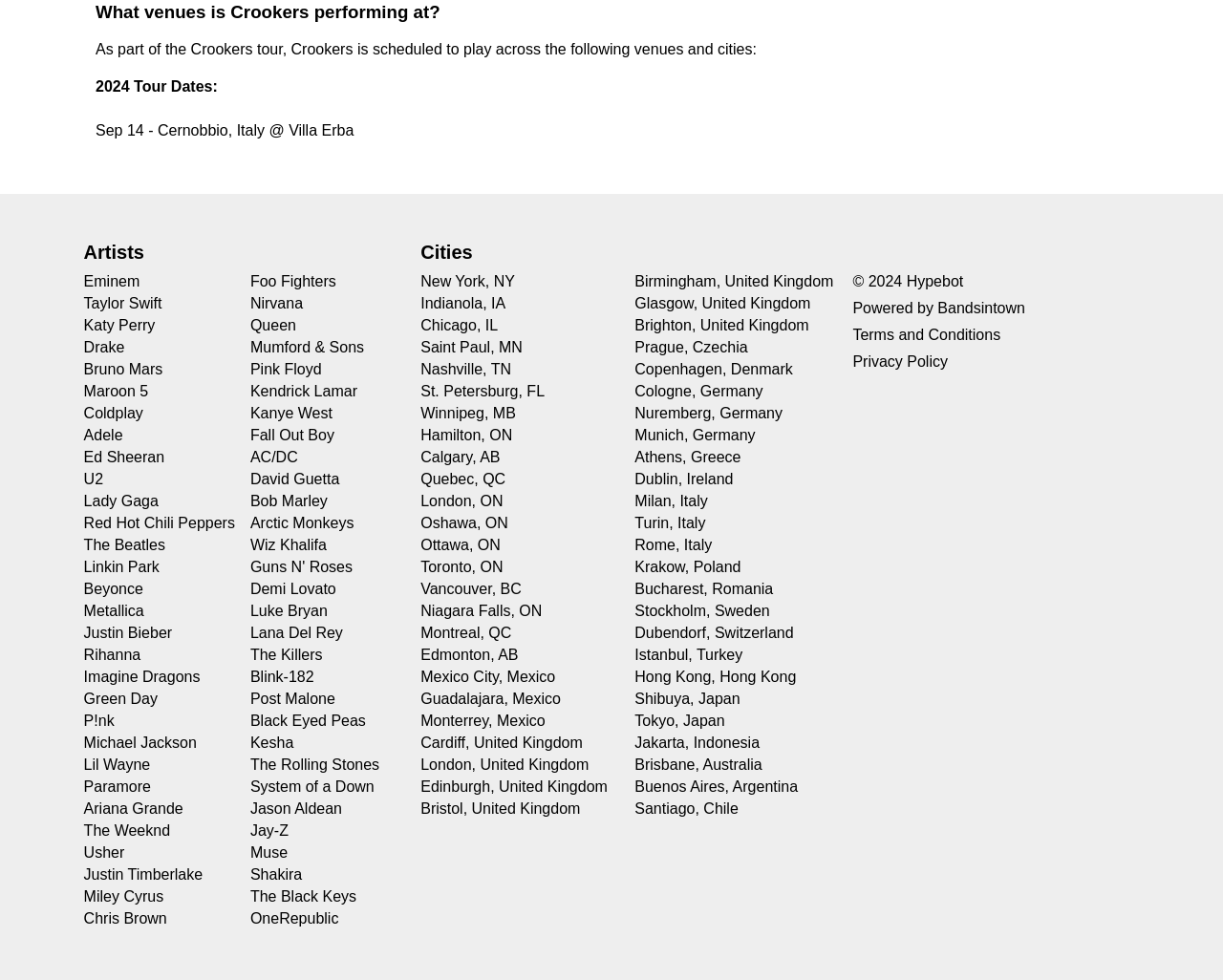Locate the bounding box coordinates of the element that should be clicked to execute the following instruction: "Click on the 'SUBSCRIBE' link".

None